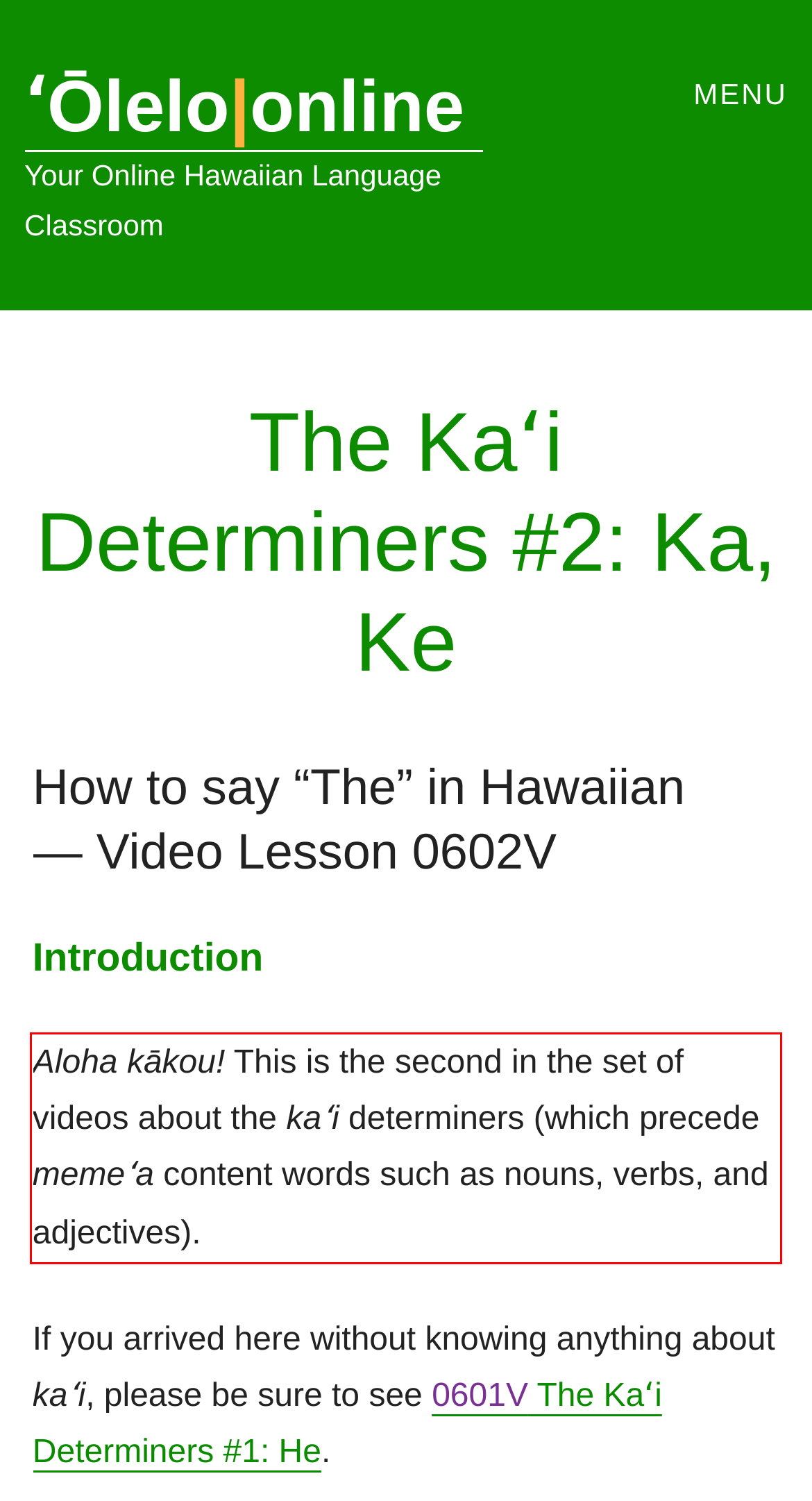Extract and provide the text found inside the red rectangle in the screenshot of the webpage.

Aloha kākou! This is the second in the set of videos about the kaʻi determiners (which precede memeʻa content words such as nouns, verbs, and adjectives).